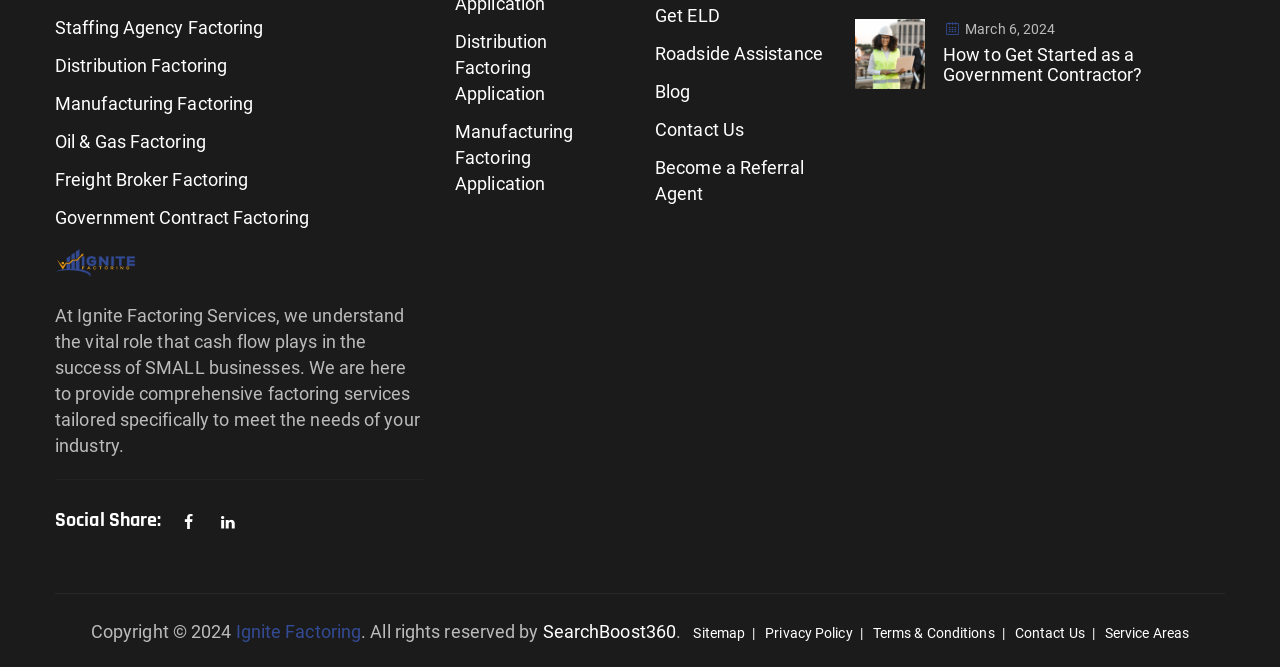Please identify the bounding box coordinates of the element that needs to be clicked to perform the following instruction: "Click on Staffing Agency Factoring".

[0.043, 0.022, 0.206, 0.061]